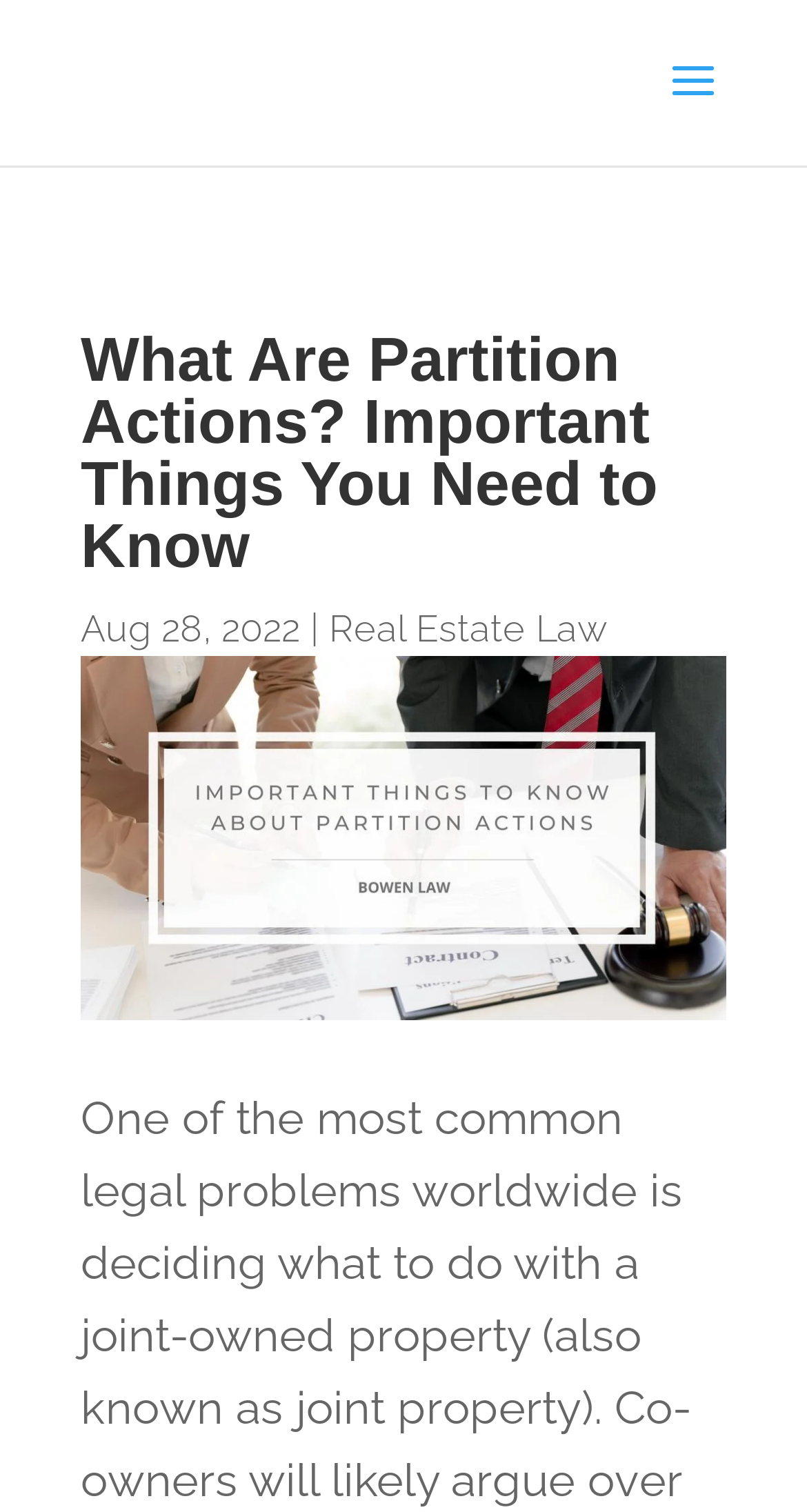Locate and extract the headline of this webpage.

What Are Partition Actions? Important Things You Need to Know